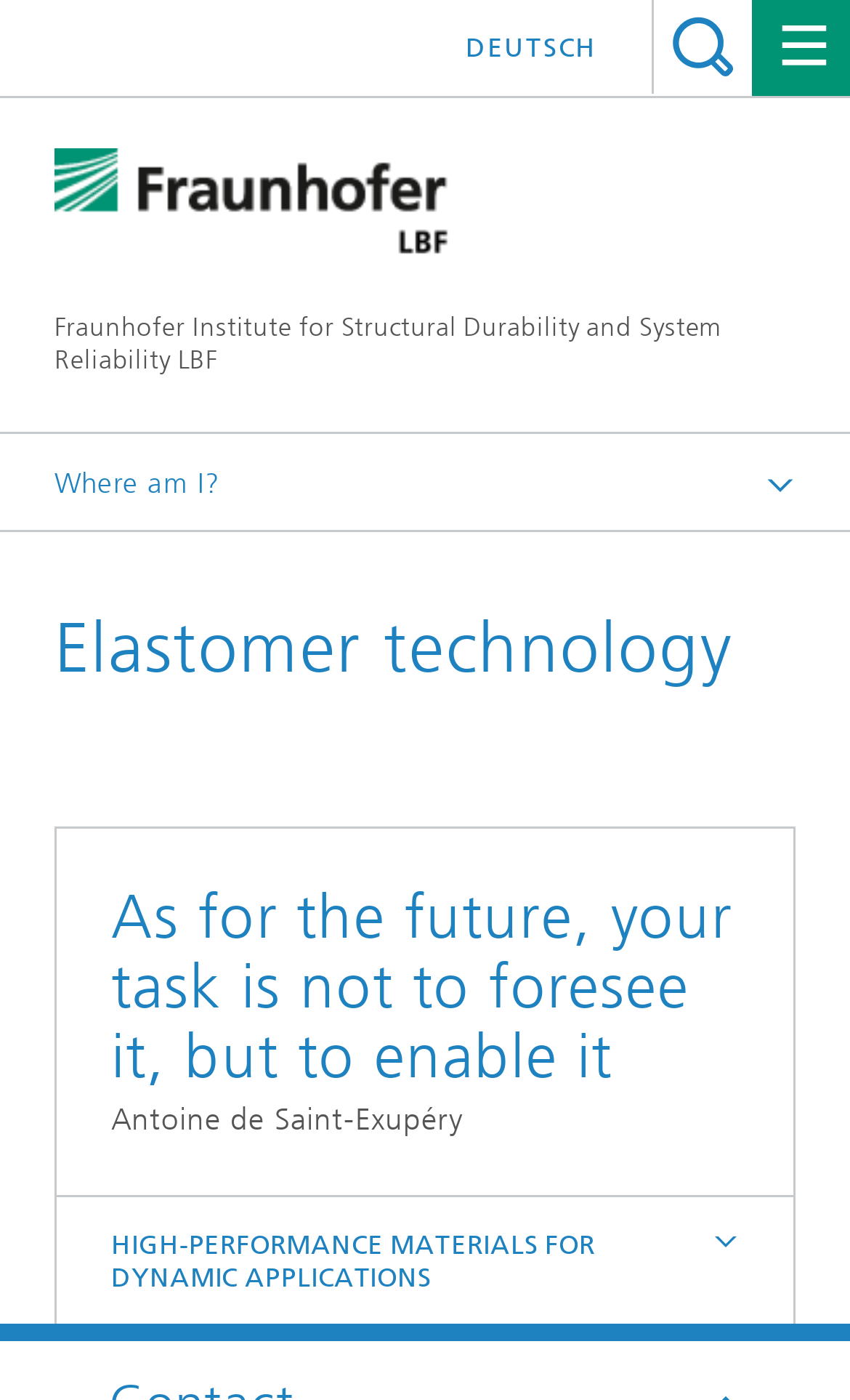Provide a brief response using a word or short phrase to this question:
What is the name of the institute?

Fraunhofer Institute